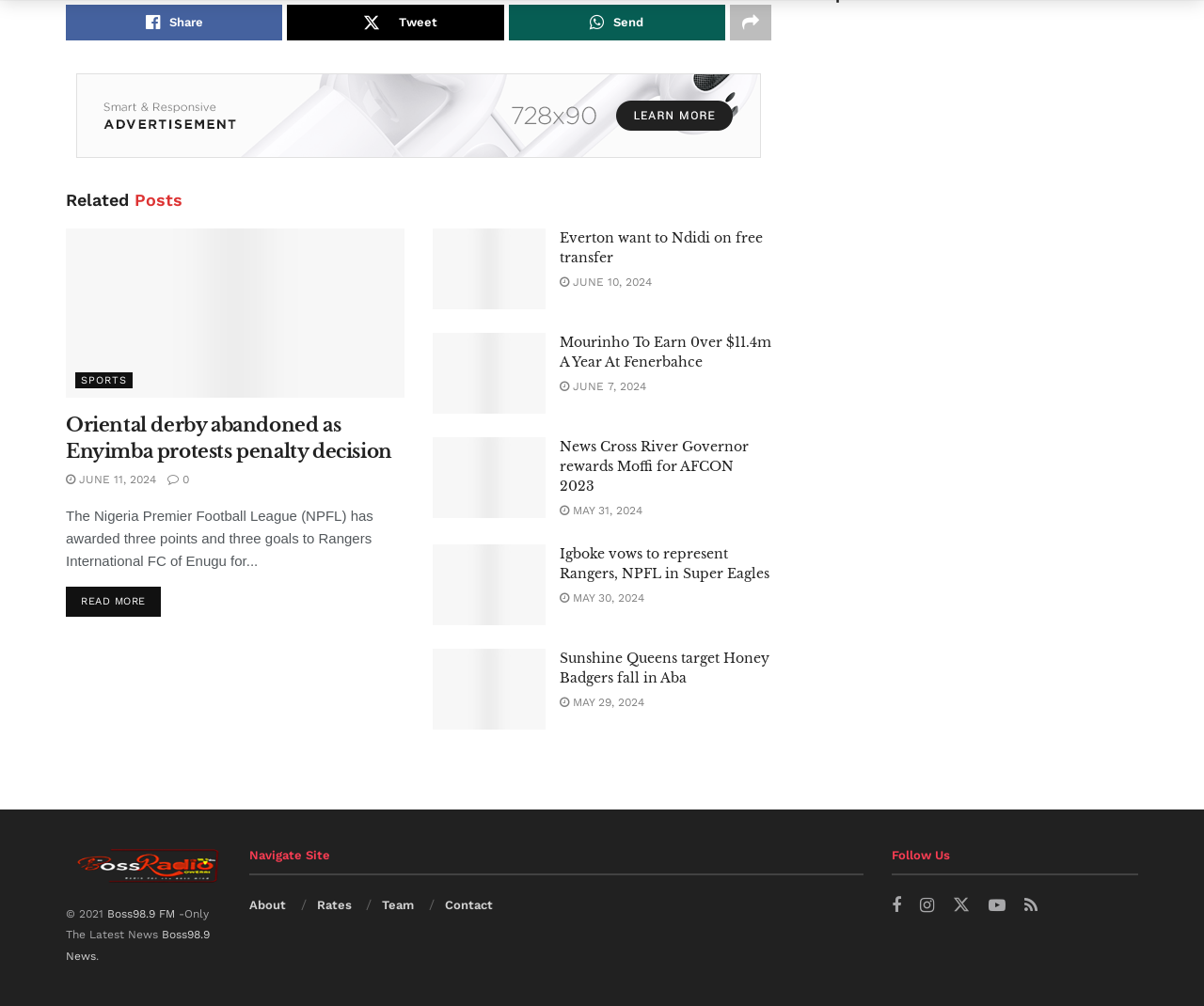Could you determine the bounding box coordinates of the clickable element to complete the instruction: "Follow Boss98.9 FM on Twitter"? Provide the coordinates as four float numbers between 0 and 1, i.e., [left, top, right, bottom].

[0.764, 0.89, 0.775, 0.912]